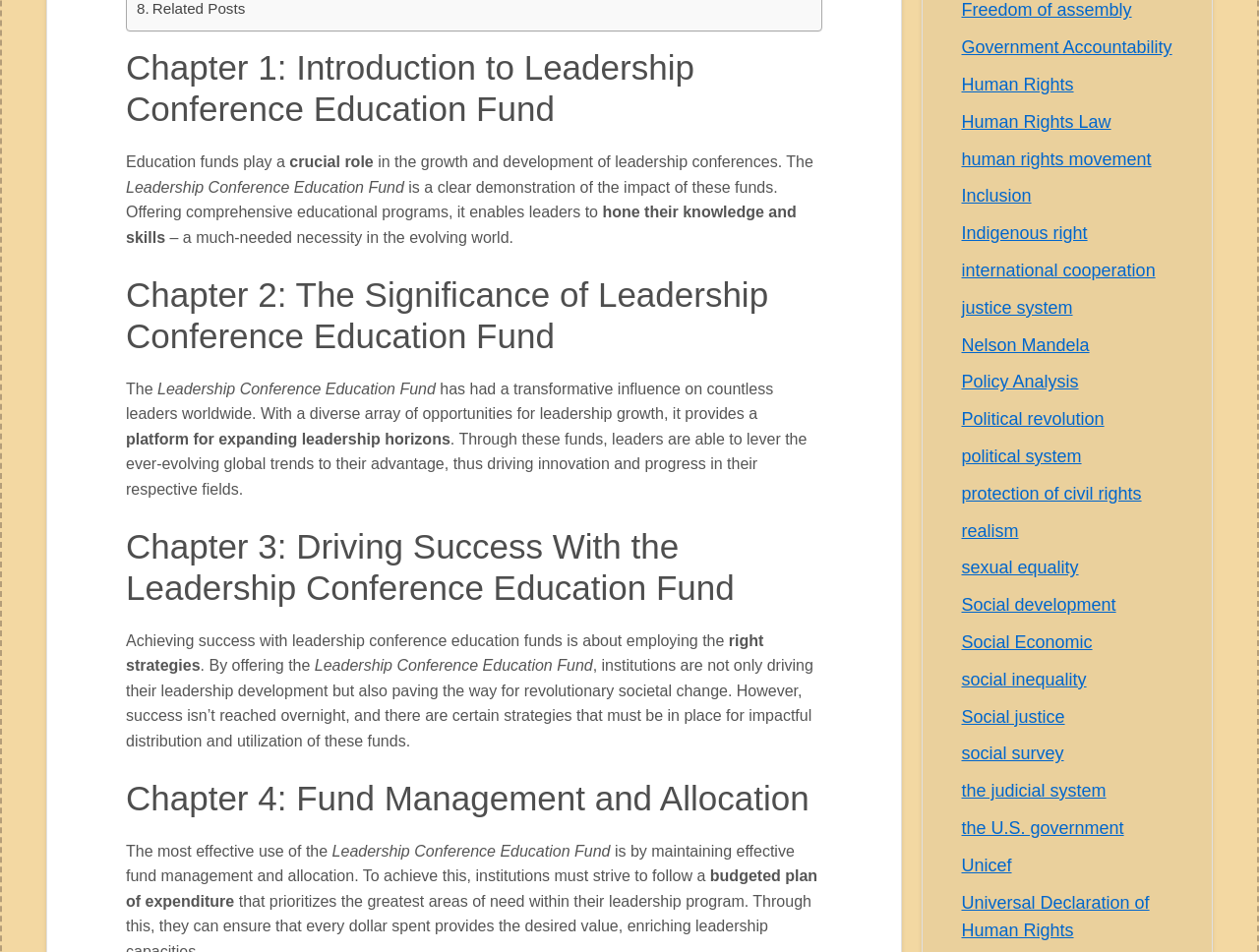Please provide the bounding box coordinate of the region that matches the element description: Opinions ». Coordinates should be in the format (top-left x, top-left y, bottom-right x, bottom-right y) and all values should be between 0 and 1.

None